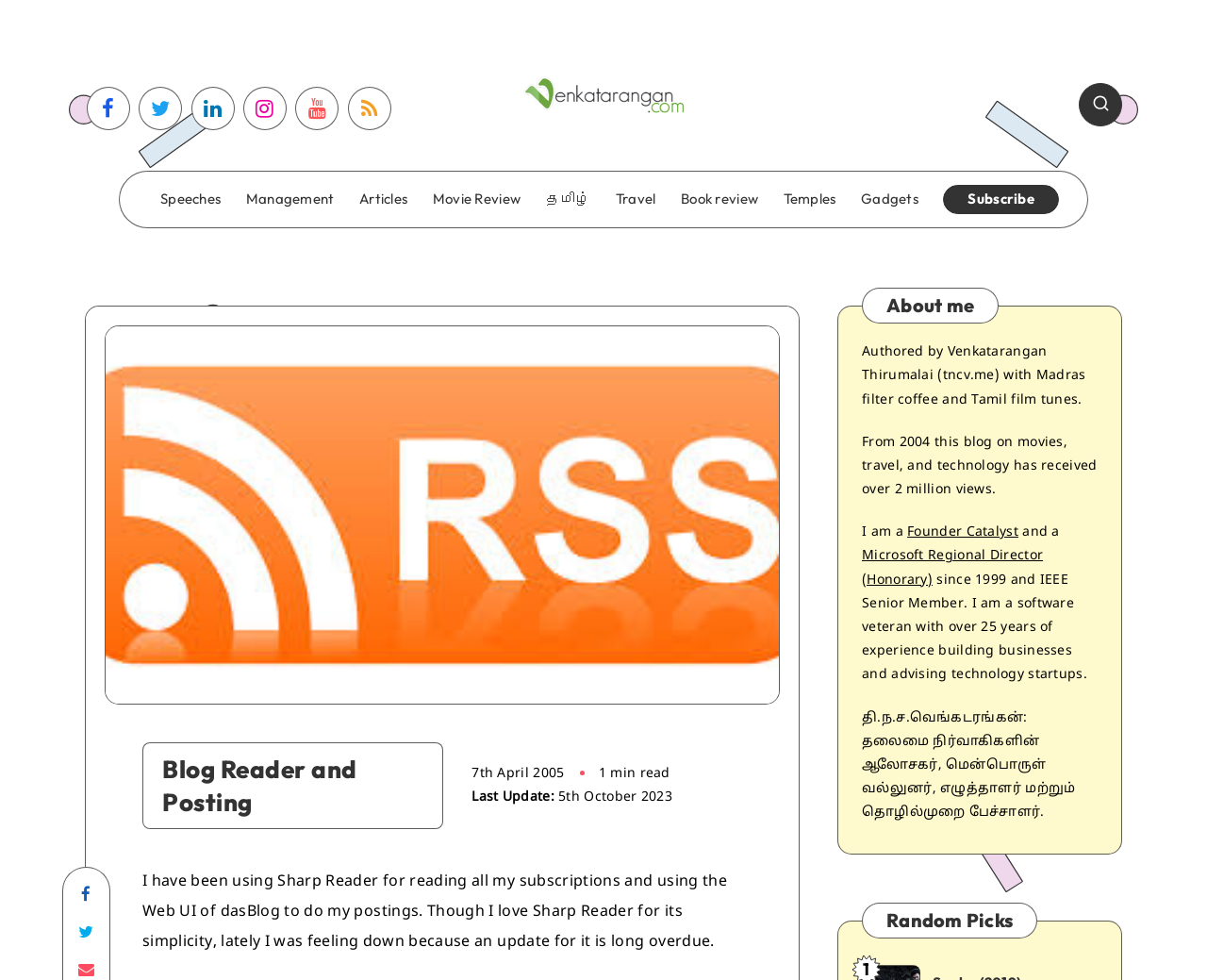Create a full and detailed caption for the entire webpage.

This webpage is a personal blog, titled "Blog Reader and Posting" with a focus on the author's experiences and interests. At the top left, there is a link to "Venkatarangan blog" accompanied by an image. On the top right, there is a search link with an image. Below these, there are several links to different categories, including "Speeches", "Management", "Articles", and more, arranged horizontally across the page.

In the main content area, there is a header that reads "Blog Reader and Posting". Below this, there is a timestamp indicating that the post was made on "7th April 2005" and that it takes "1 min read". The main text of the post discusses the author's experience with Sharp Reader and dasBlog. There are also links to share the post on Facebook and Twitter.

To the right of the main content area, there is a section titled "About me" with a brief bio of the author, Venkatarangan Thirumalai. This section includes links to the author's other roles, such as Founder Catalyst and Microsoft Regional Director (Honorary). There is also a section titled "Random Picks" below this.

At the top of the page, there are also links to the author's social media profiles, including Facebook, Twitter, Linkedin, Instagram, and Youtube, as well as an RSS feed.